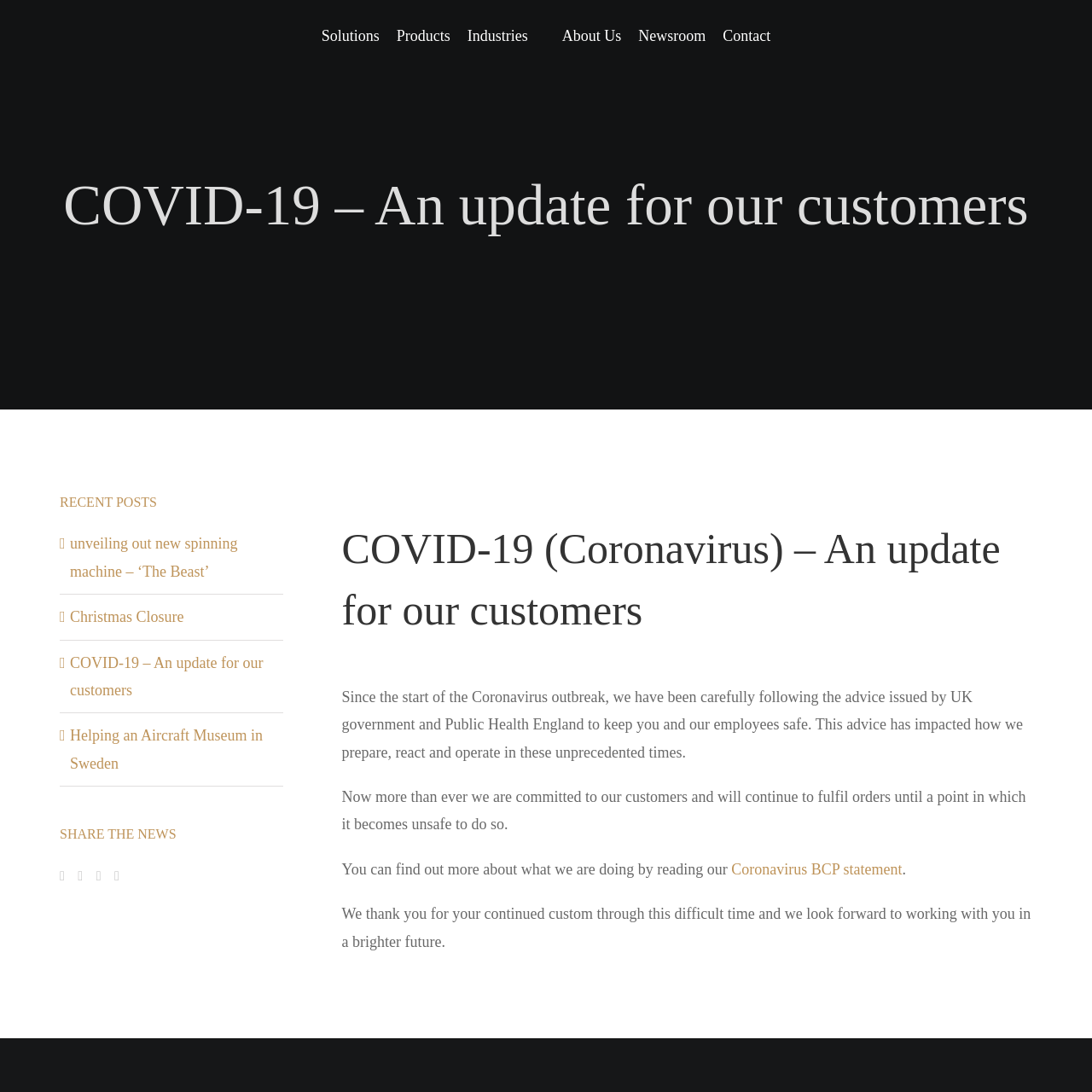What is the company name of the website?
Give a detailed explanation using the information visible in the image.

I found the company name by looking at the logo and the text near the logo, which says 'Metspin Metal Spinning - Company Logo'. This suggests that the company name is Metspin Metal Spinning.